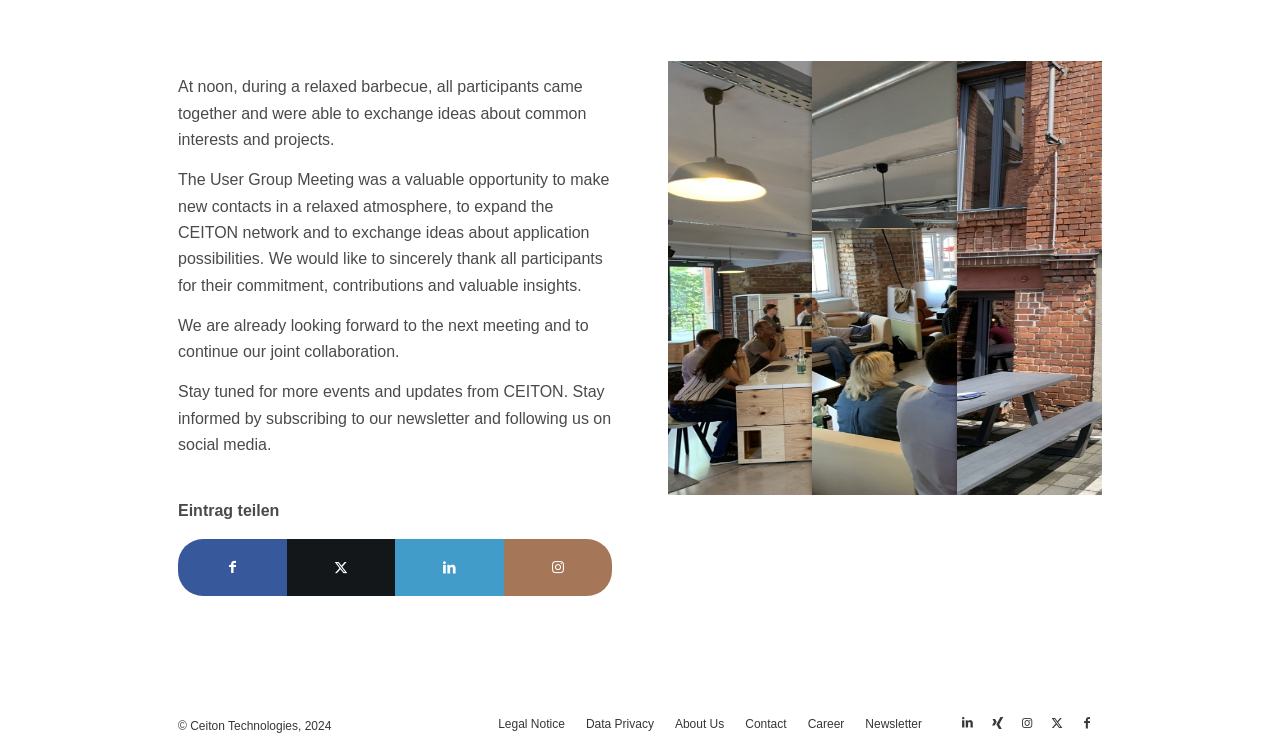Provide the bounding box coordinates of the HTML element this sentence describes: "Legal Notice".

[0.389, 0.951, 0.441, 0.969]